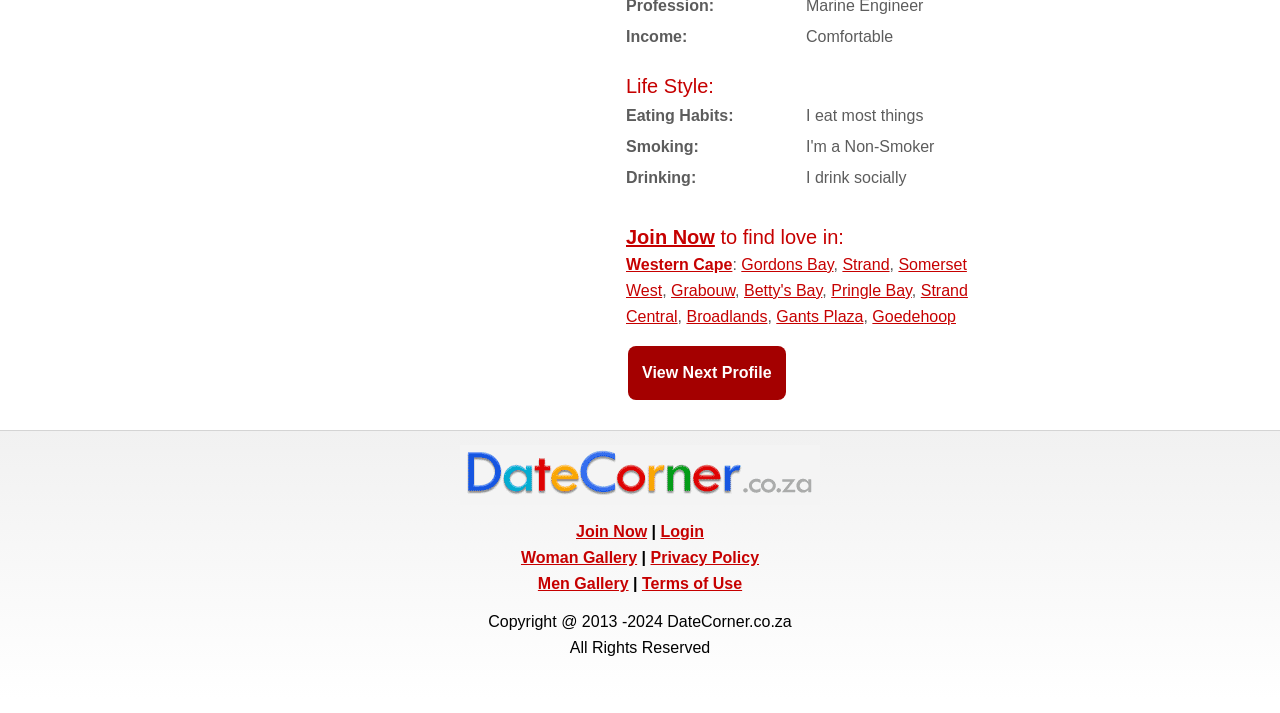Determine the bounding box for the UI element described here: "Terms of Use".

[0.502, 0.806, 0.58, 0.83]